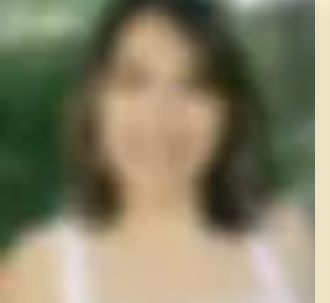What is the tone of the woman's expression?
Could you give a comprehensive explanation in response to this question?

The woman's expression is described as smiling gently, which suggests a calm and peaceful demeanor, conveying a sense of approachability and kindness.